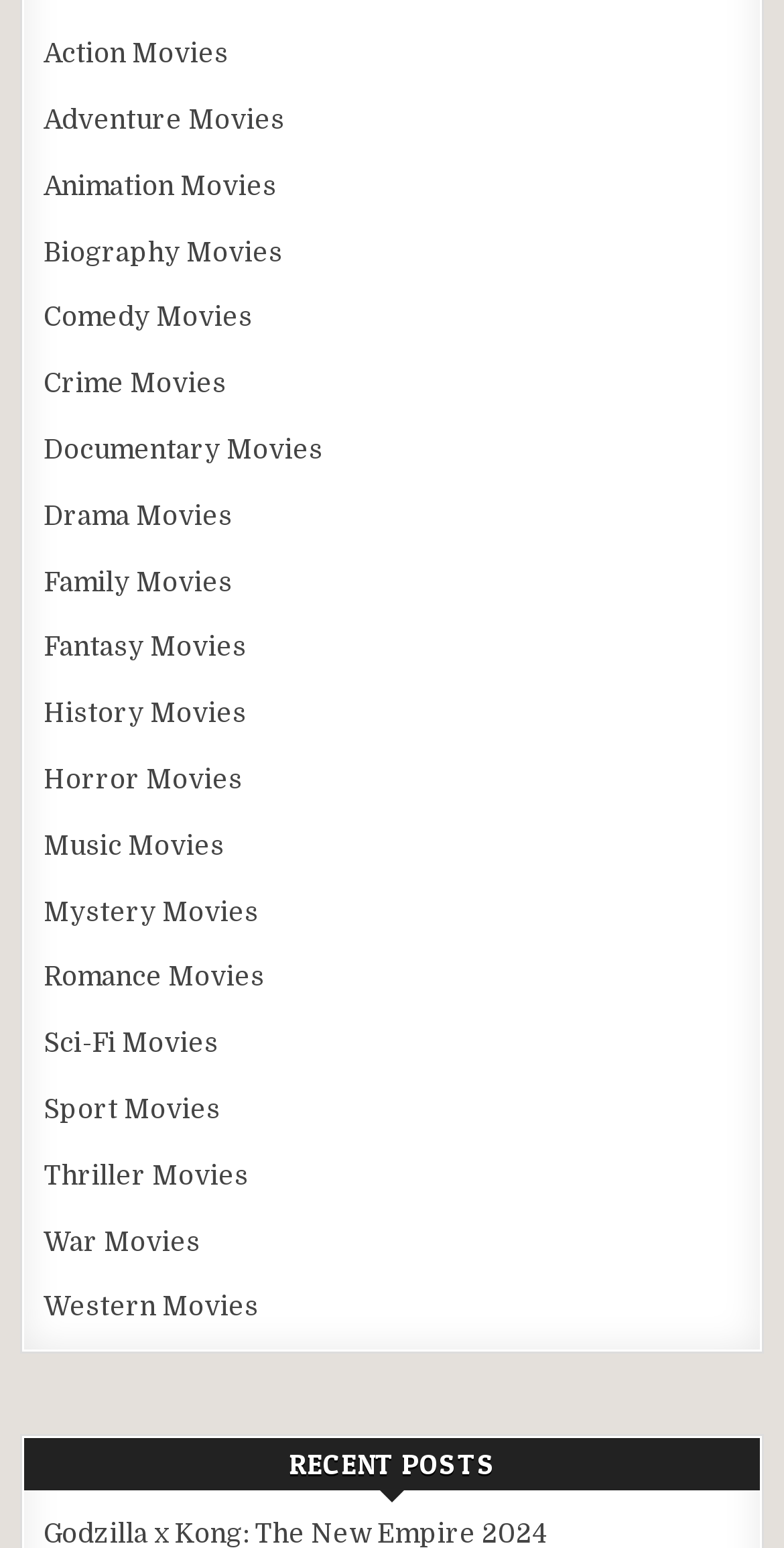Find the bounding box coordinates of the clickable element required to execute the following instruction: "View Documentary Movies". Provide the coordinates as four float numbers between 0 and 1, i.e., [left, top, right, bottom].

[0.056, 0.136, 0.412, 0.156]